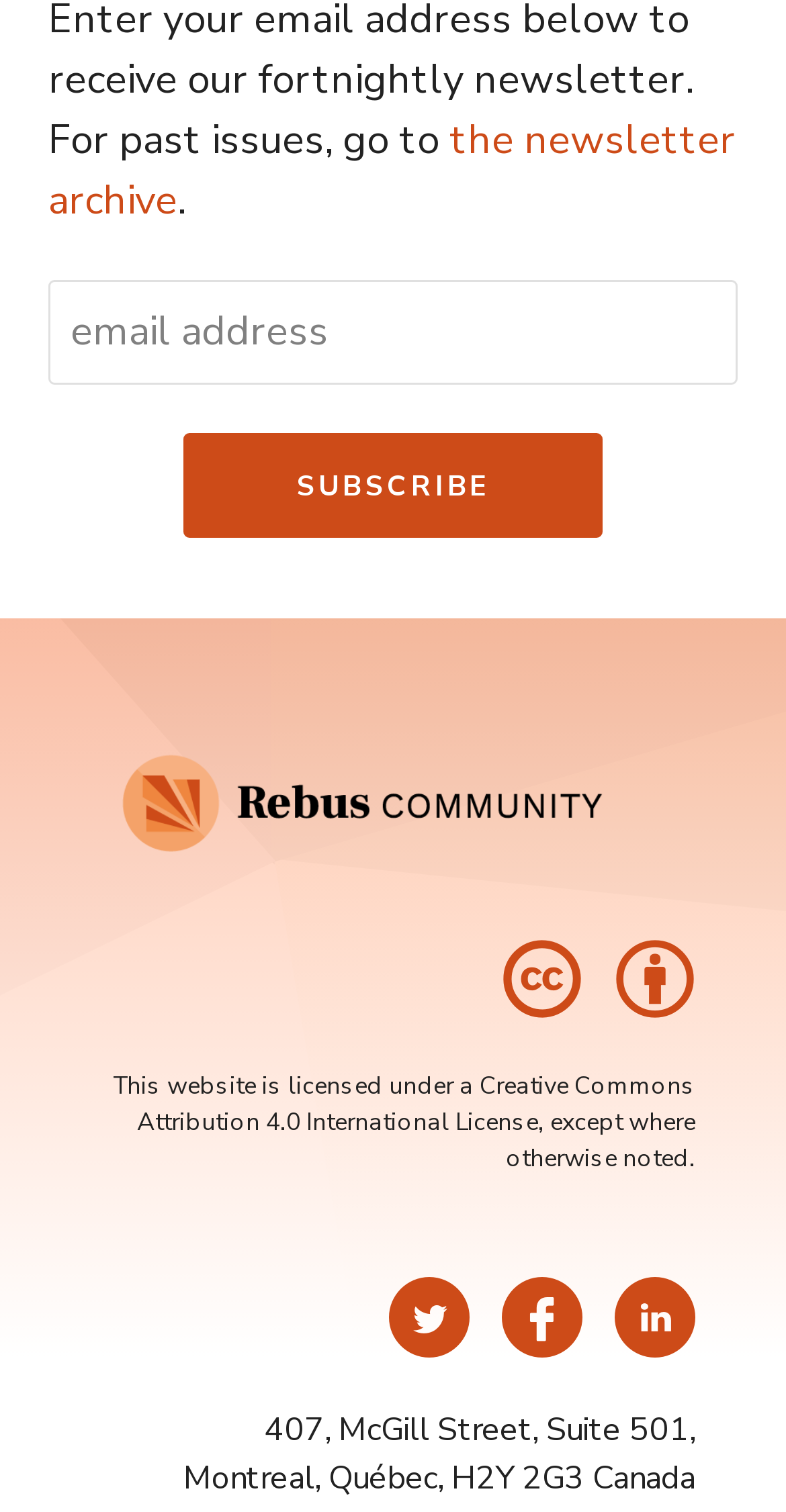Find the bounding box coordinates for the HTML element described in this sentence: "LinkedIn". Provide the coordinates as four float numbers between 0 and 1, in the format [left, top, right, bottom].

[0.782, 0.845, 0.885, 0.898]